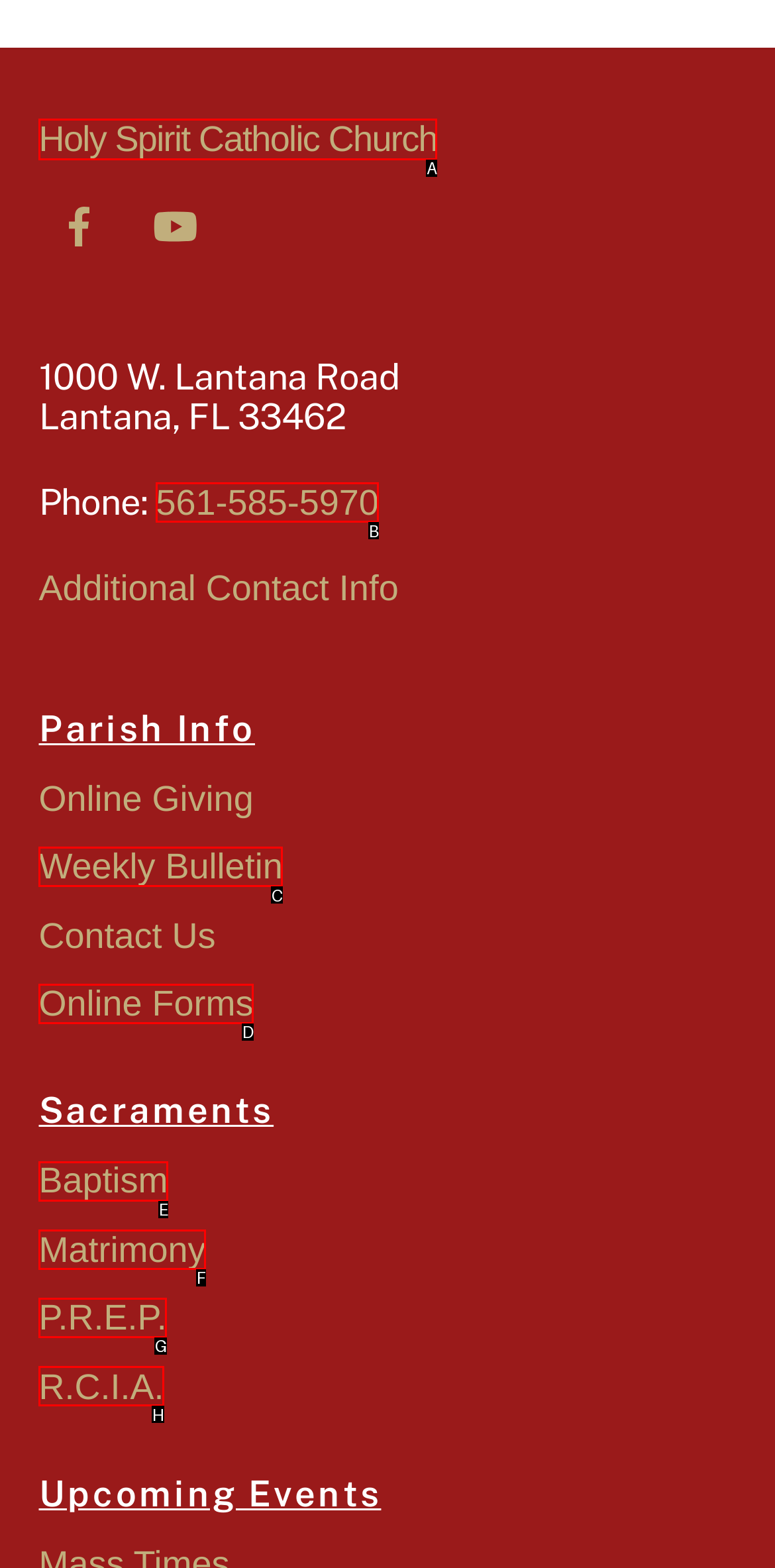Identify the correct UI element to click for this instruction: visit Holy Spirit Catholic Church website
Respond with the appropriate option's letter from the provided choices directly.

A